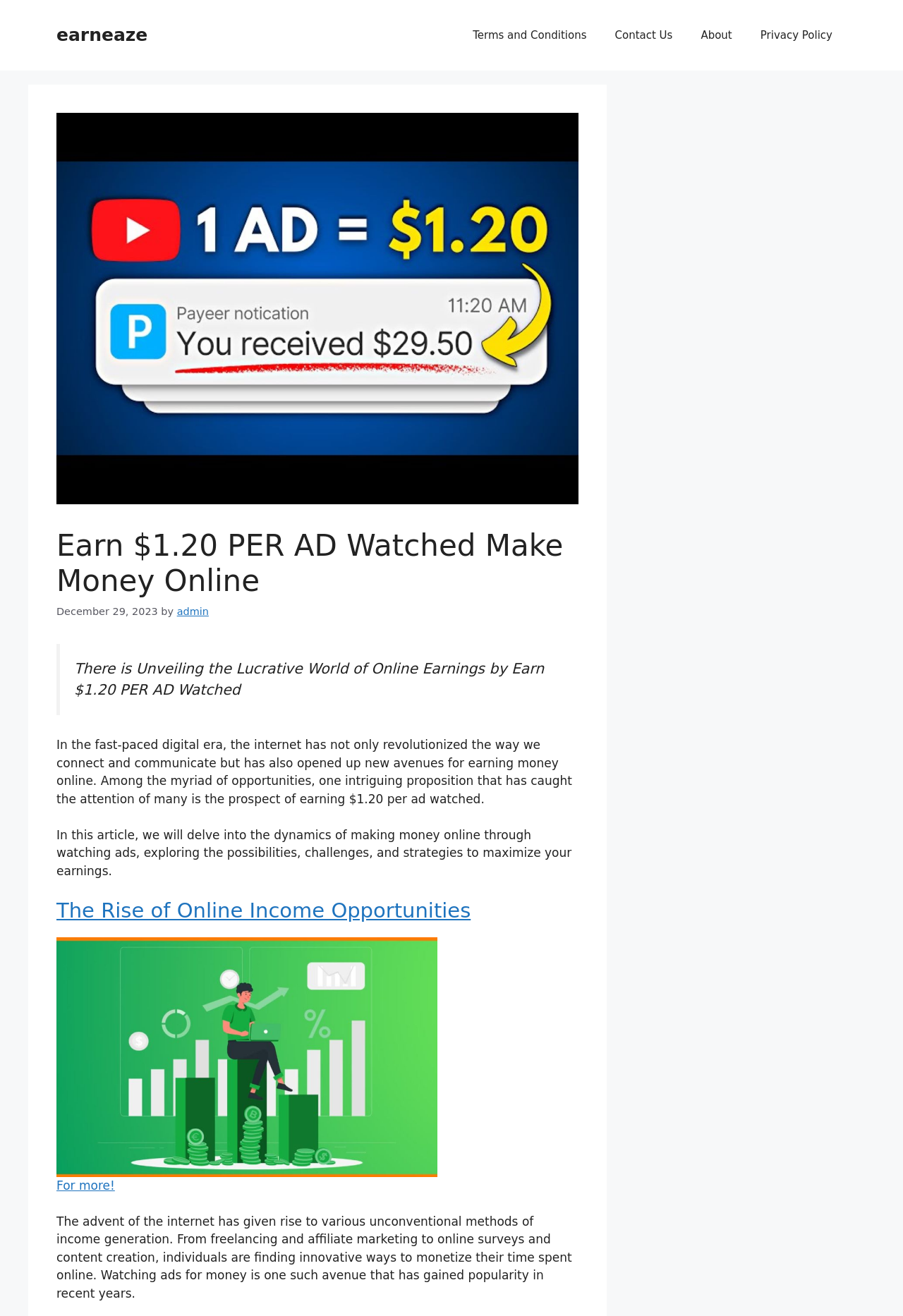What is the title of the first section?
Using the information from the image, give a concise answer in one word or a short phrase.

The Rise of Online Income Opportunities